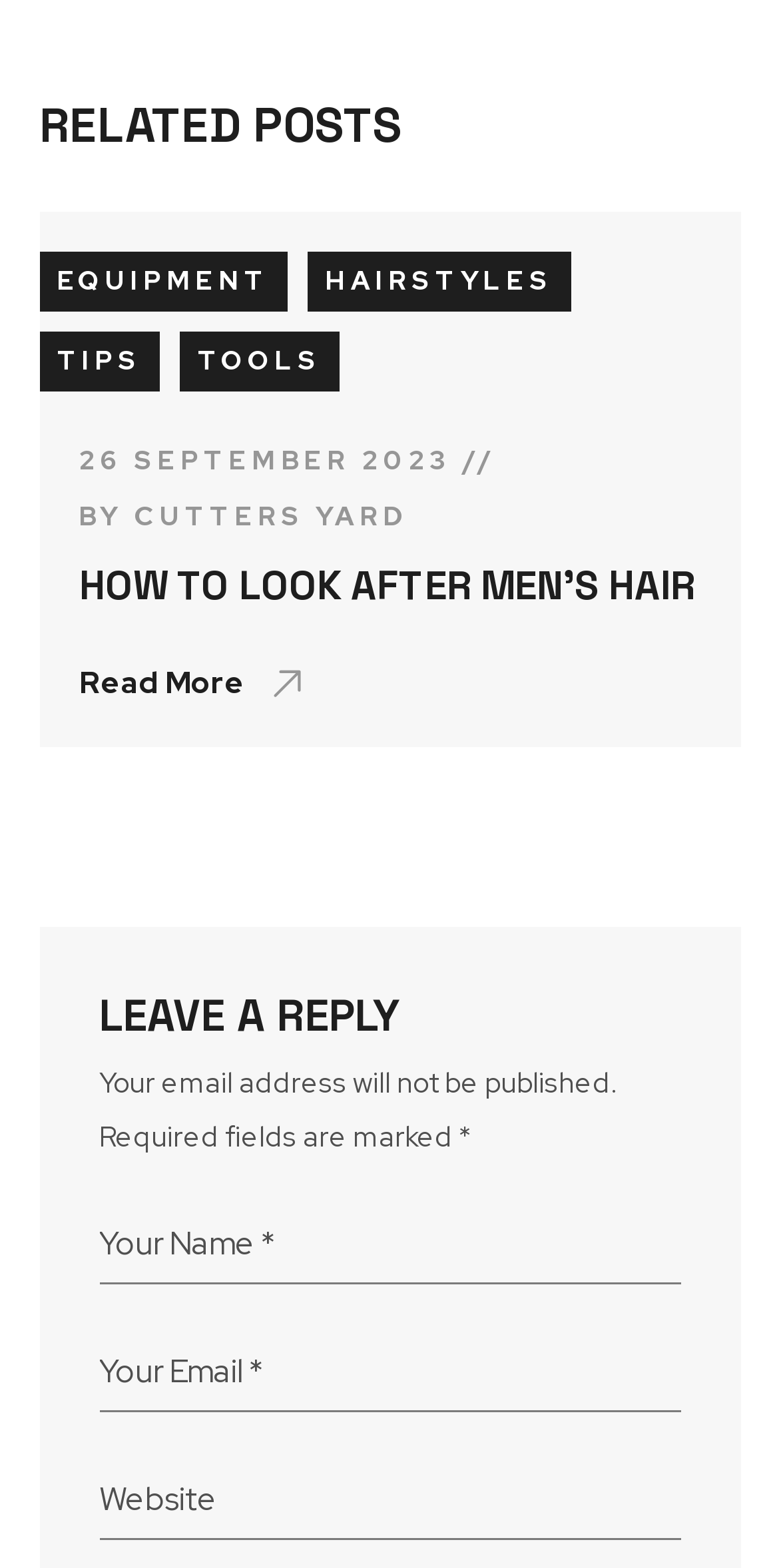Kindly respond to the following question with a single word or a brief phrase: 
How many textboxes are there in the 'LEAVE A REPLY' section?

3